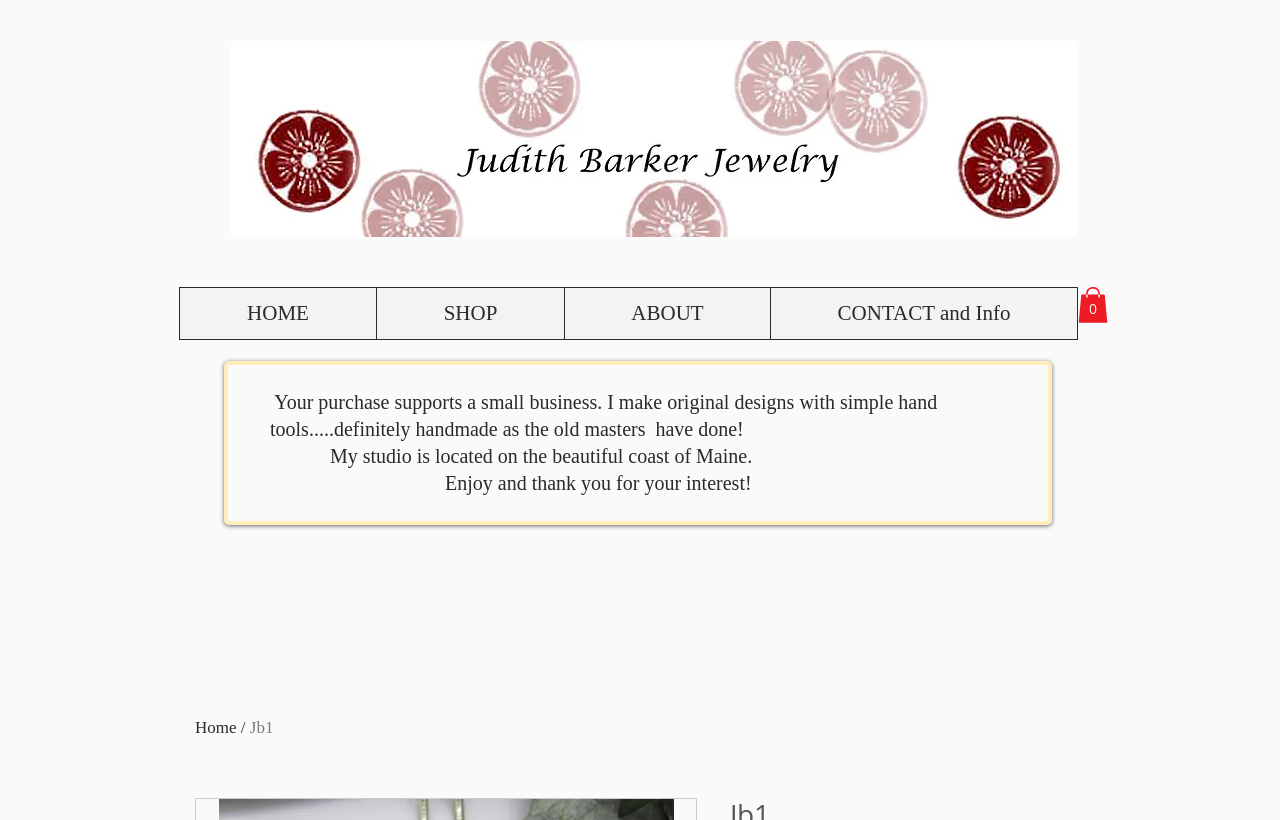Create a detailed summary of all the visual and textual information on the webpage.

This webpage is an online jewelry store, specifically showcasing a unique Sugilite brooch/pendant piece. At the top-left corner, there is a logo image with the text "Judith Barker beach rose" next to it. Below the logo, there is a navigation menu with four links: "HOME", "SHOP", "ABOUT", and "CONTACT and Info". 

To the right of the navigation menu, there is a cart button with an icon, indicating that it has 0 items. Below the navigation menu, there is a heading that describes the store's philosophy, mentioning that it is a small business with handmade original designs, located on the coast of Maine. 

The webpage also has a link to the "Home" page at the bottom, with a separator line above it. There is no prominent image of the Sugilite brooch/pendant piece on this page, but the meta description suggests that it is a one-of-a-kind sculptural piece made of sterling silver, 22k gold, and a royal Sugilite stone, measuring 1 3/4" x 2".